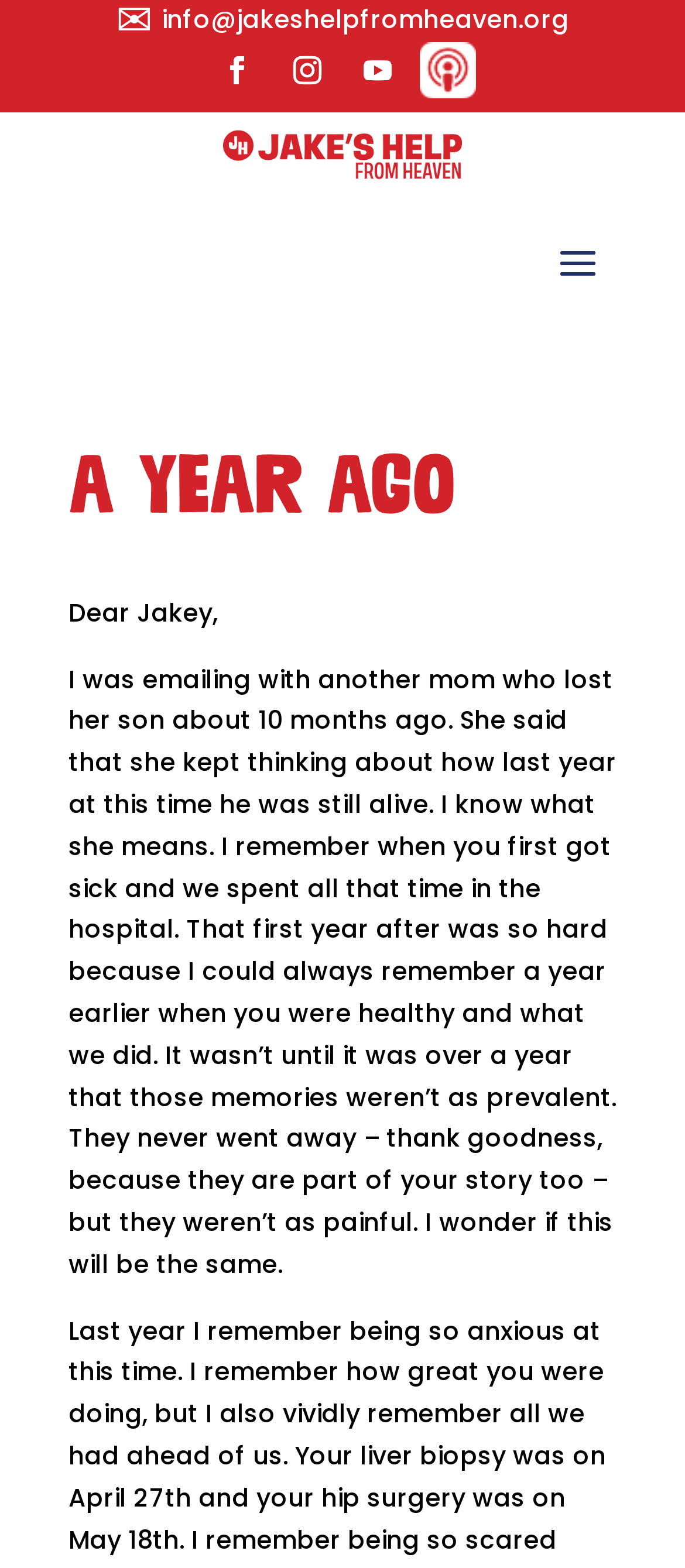What is the author's relationship to Jake?
Look at the screenshot and respond with a single word or phrase.

Mother